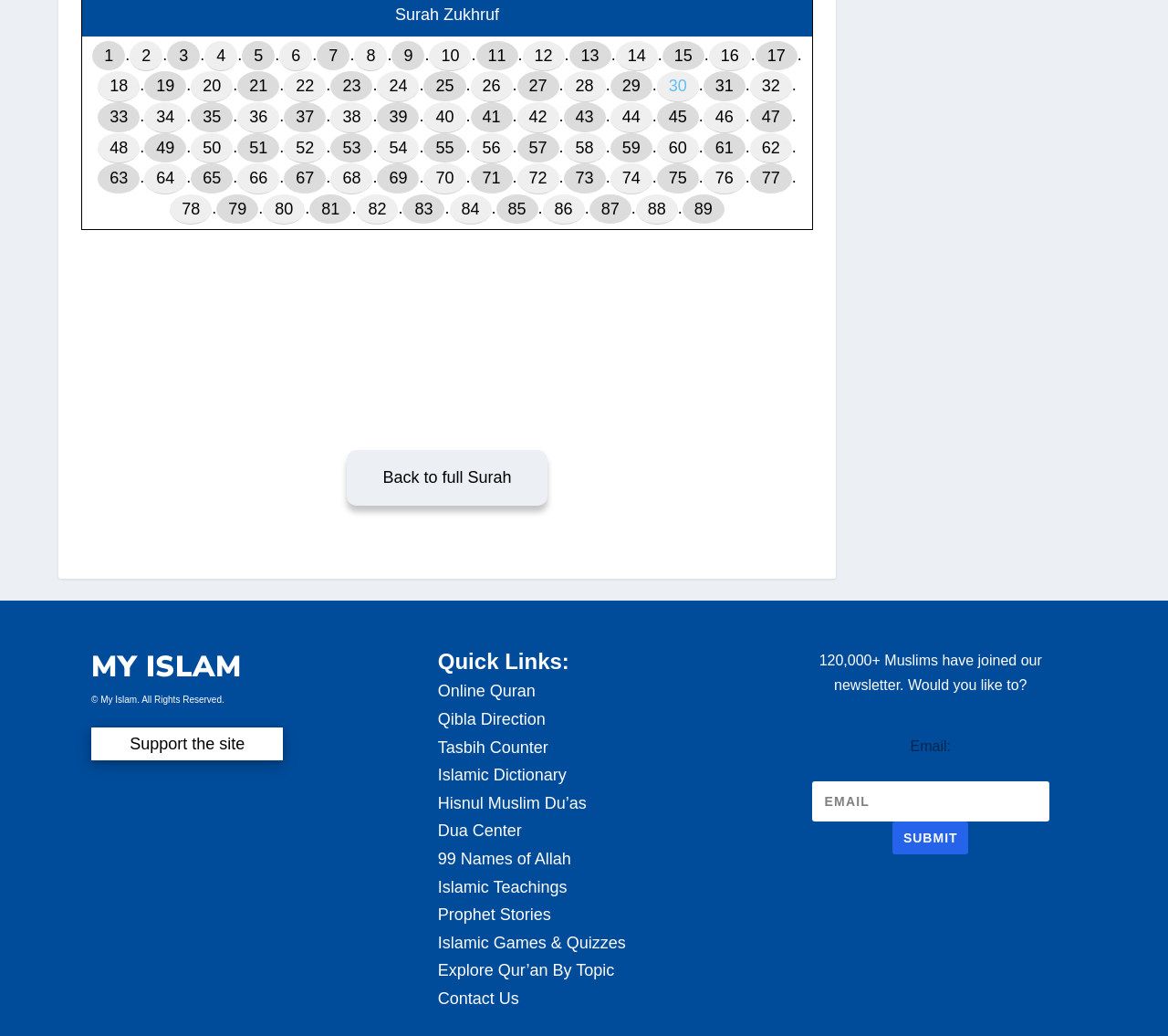Provide the bounding box coordinates of the HTML element described as: "Islamic Dictionary". The bounding box coordinates should be four float numbers between 0 and 1, i.e., [left, top, right, bottom].

[0.375, 0.739, 0.485, 0.757]